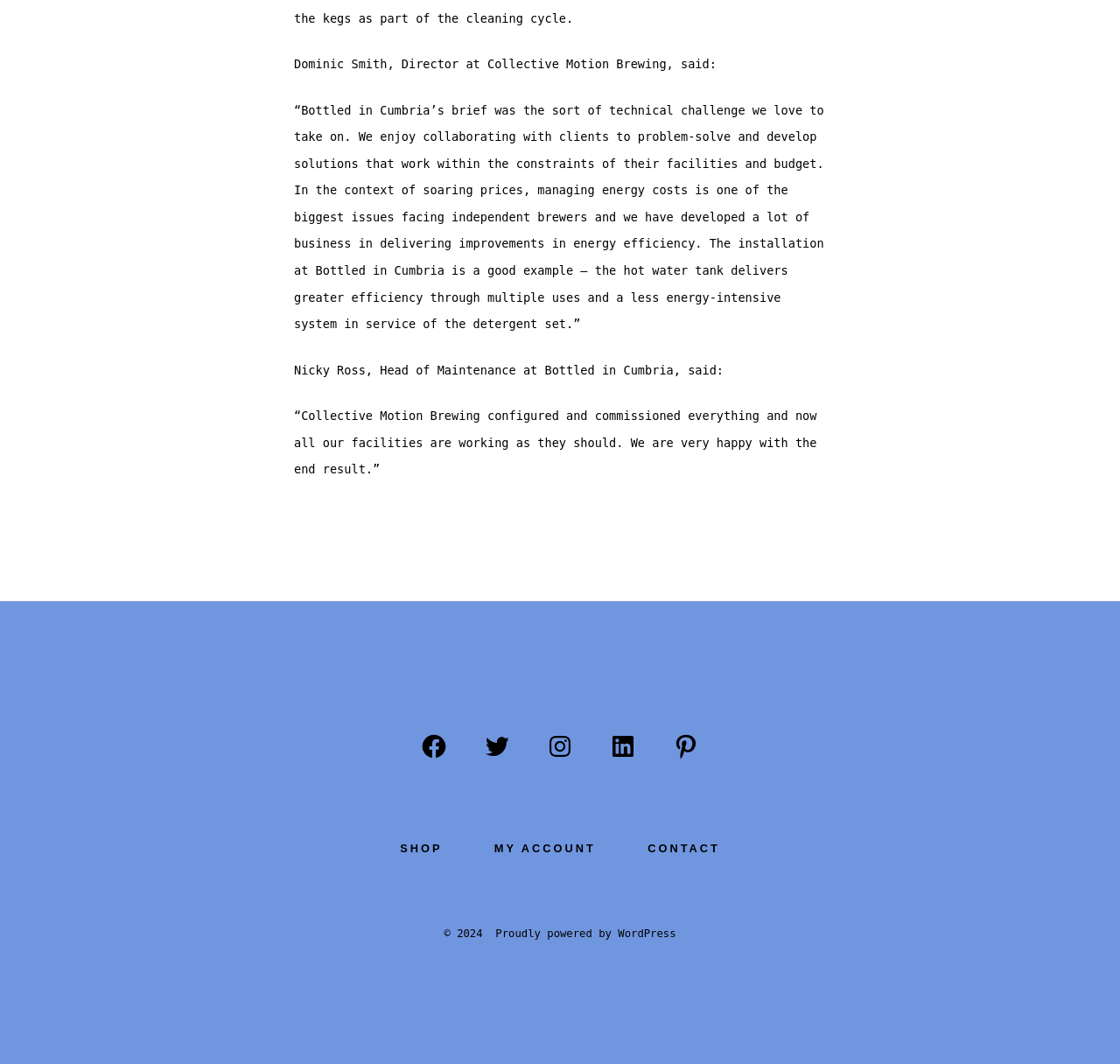Extract the bounding box for the UI element that matches this description: "My Account".

[0.421, 0.784, 0.552, 0.811]